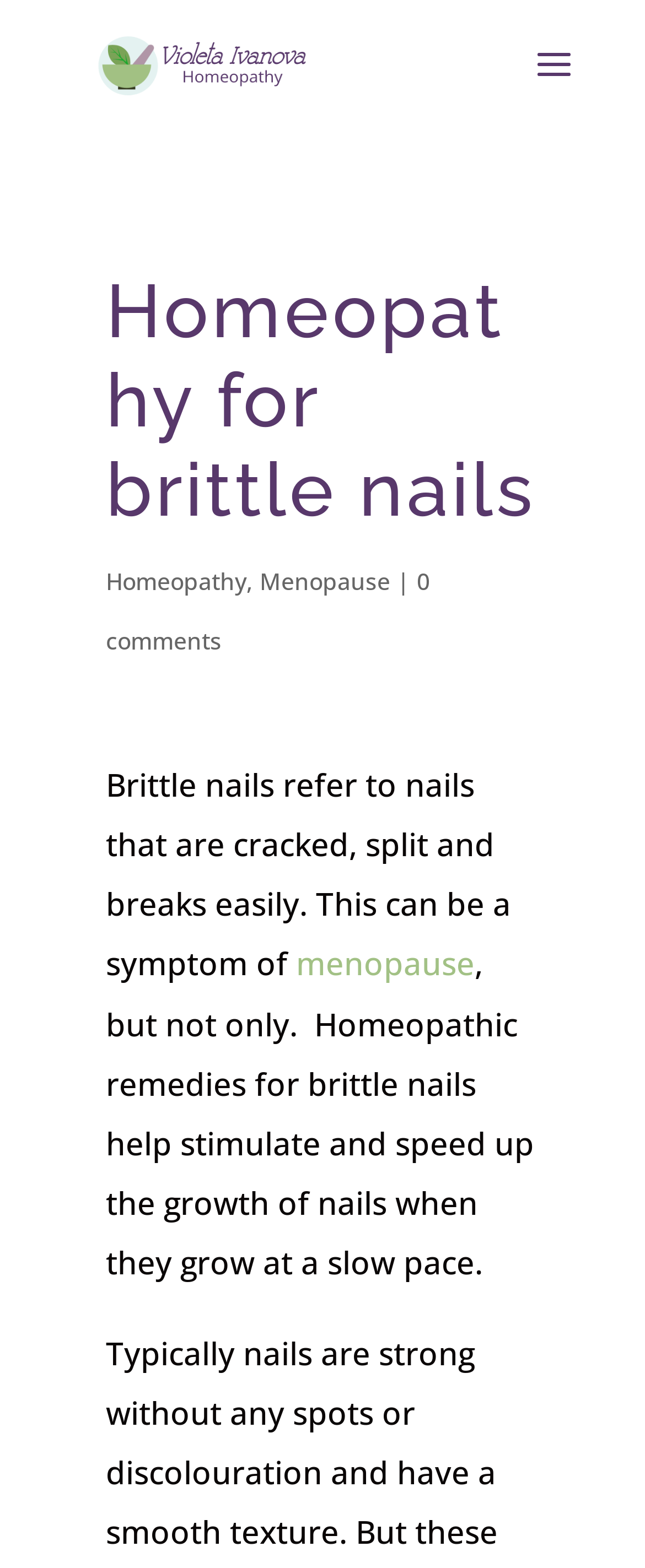Locate the bounding box coordinates of the UI element described by: "menopause". The bounding box coordinates should consist of four float numbers between 0 and 1, i.e., [left, top, right, bottom].

[0.459, 0.601, 0.736, 0.629]